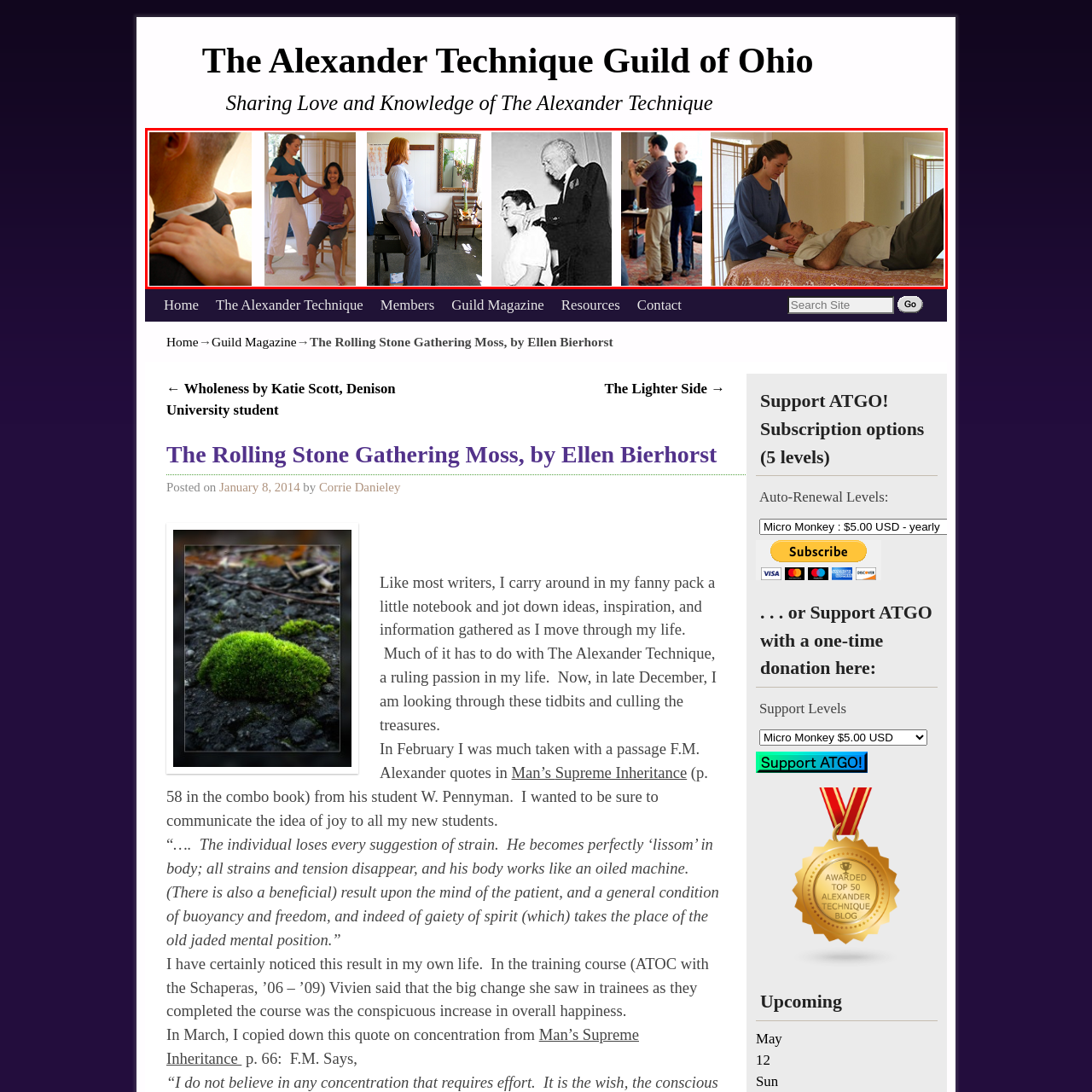Please examine the image within the red bounding box and provide an answer to the following question using a single word or phrase:
How many practitioners are shown in the fifth image?

A small group